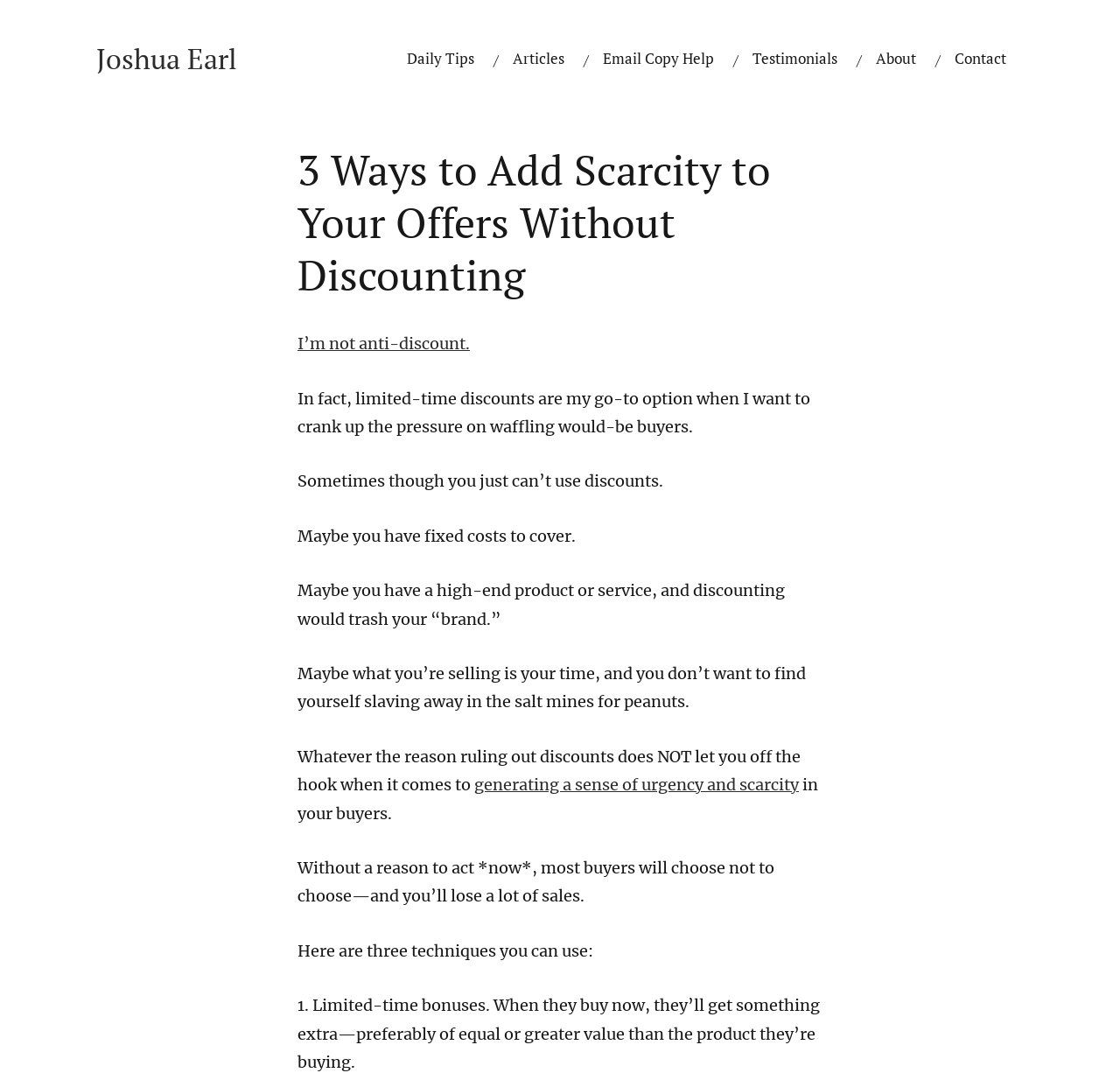Specify the bounding box coordinates for the region that must be clicked to perform the given instruction: "Read the blog post by Joshua Earl".

[0.086, 0.037, 0.212, 0.071]